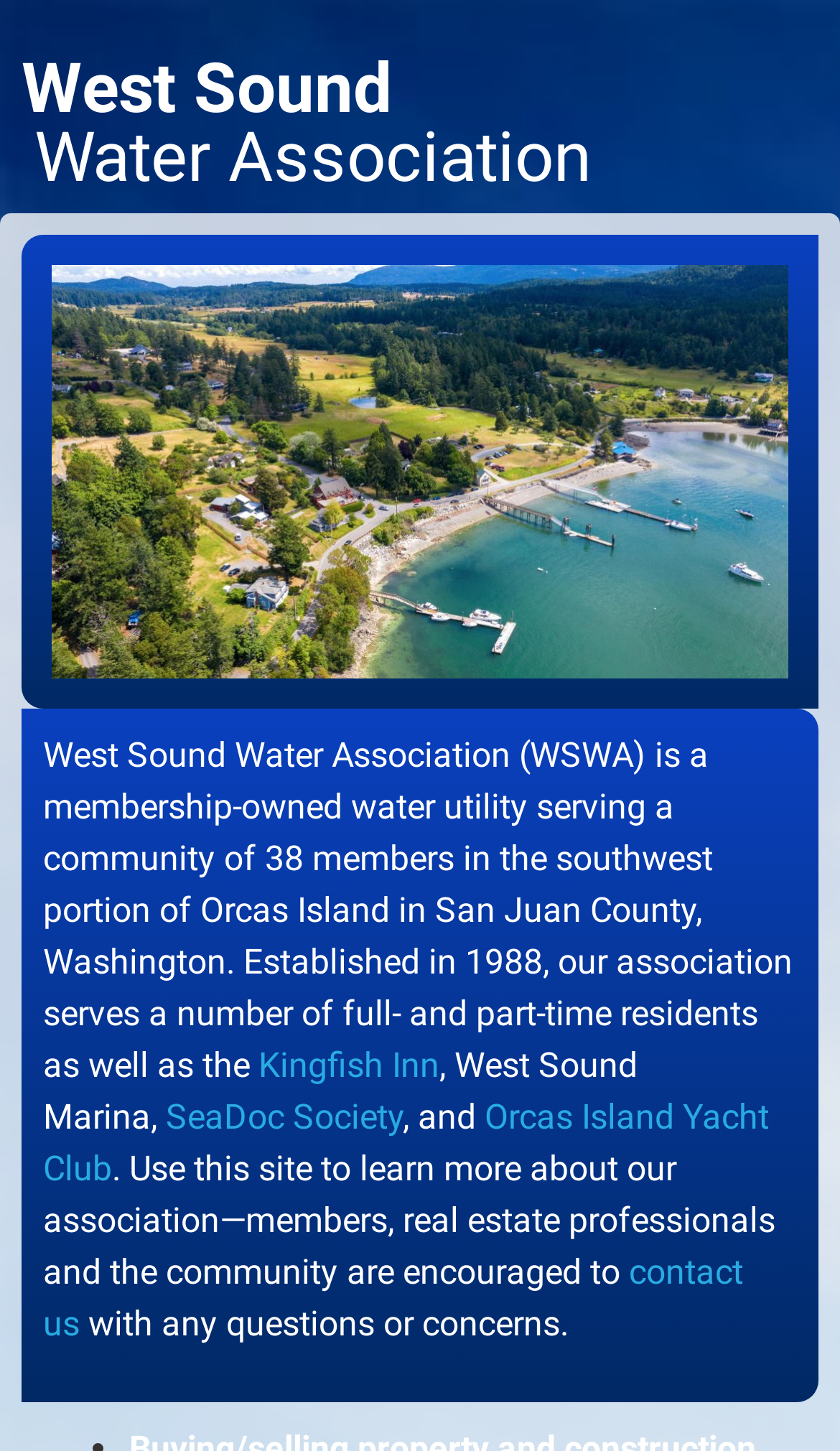What is the location of West Sound Water Association?
Provide a thorough and detailed answer to the question.

According to the webpage, West Sound Water Association serves a community in the southwest portion of Orcas Island in San Juan County, Washington, which implies that the association is located on Orcas Island, Washington.